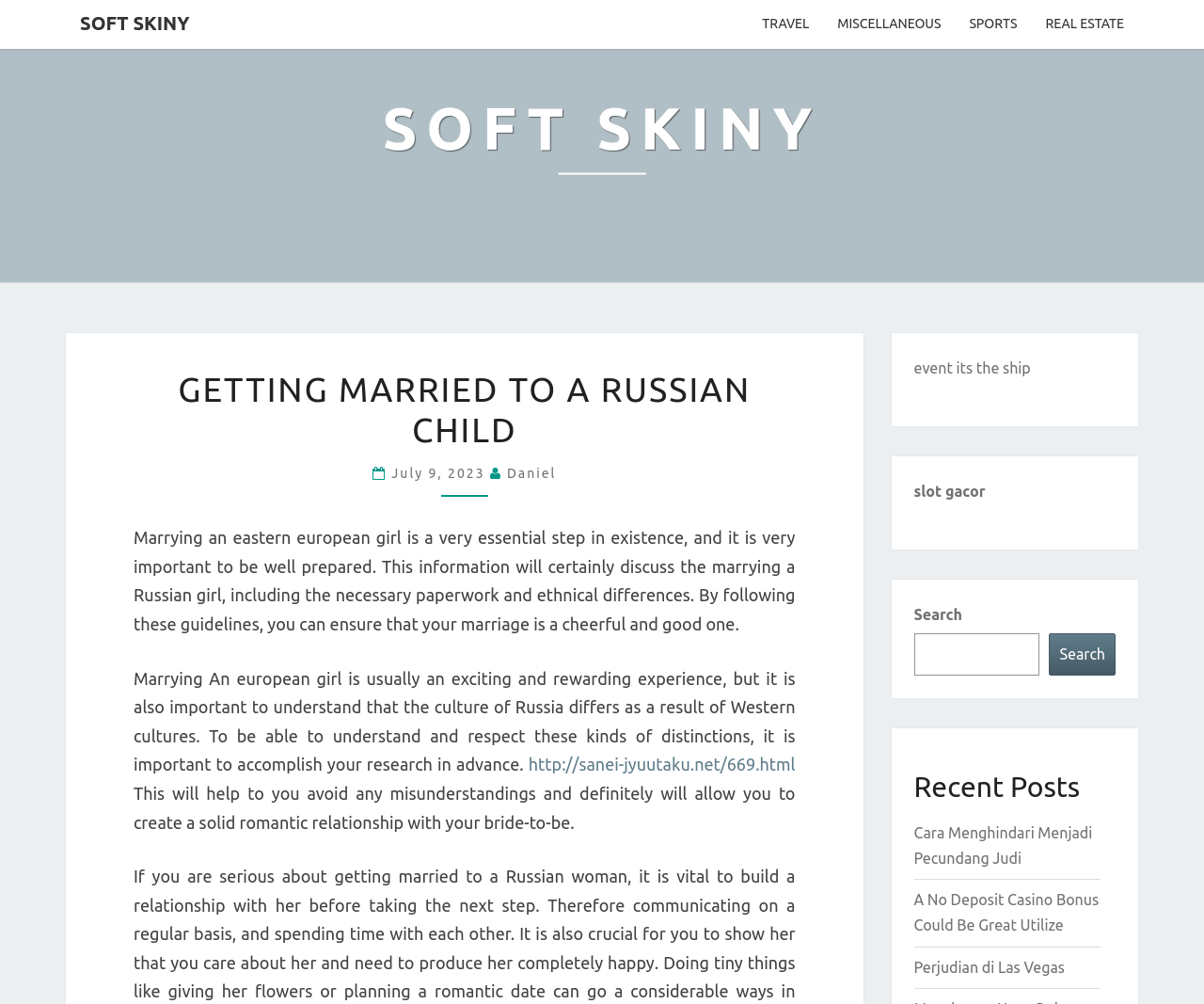Using the element description event its the ship, predict the bounding box coordinates for the UI element. Provide the coordinates in (top-left x, top-left y, bottom-right x, bottom-right y) format with values ranging from 0 to 1.

[0.759, 0.358, 0.856, 0.375]